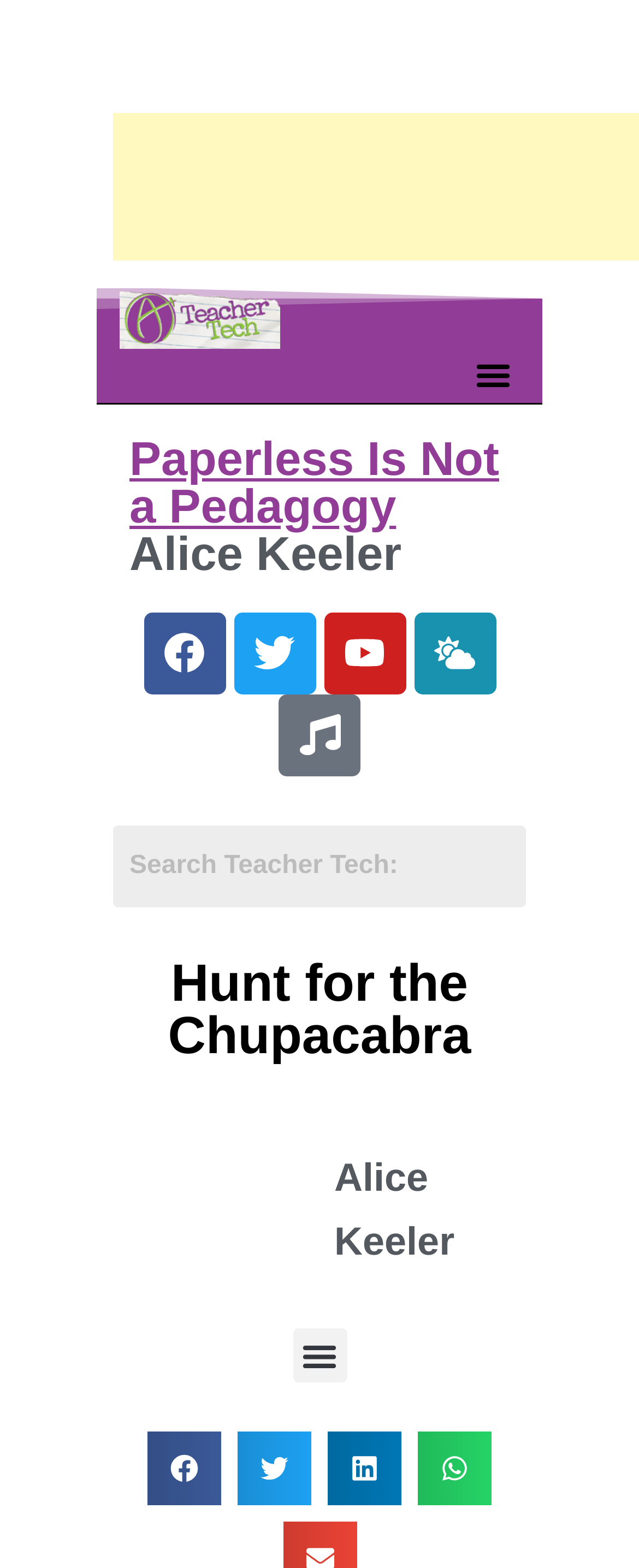Using the description: "Youtube", identify the bounding box of the corresponding UI element in the screenshot.

[0.506, 0.39, 0.635, 0.443]